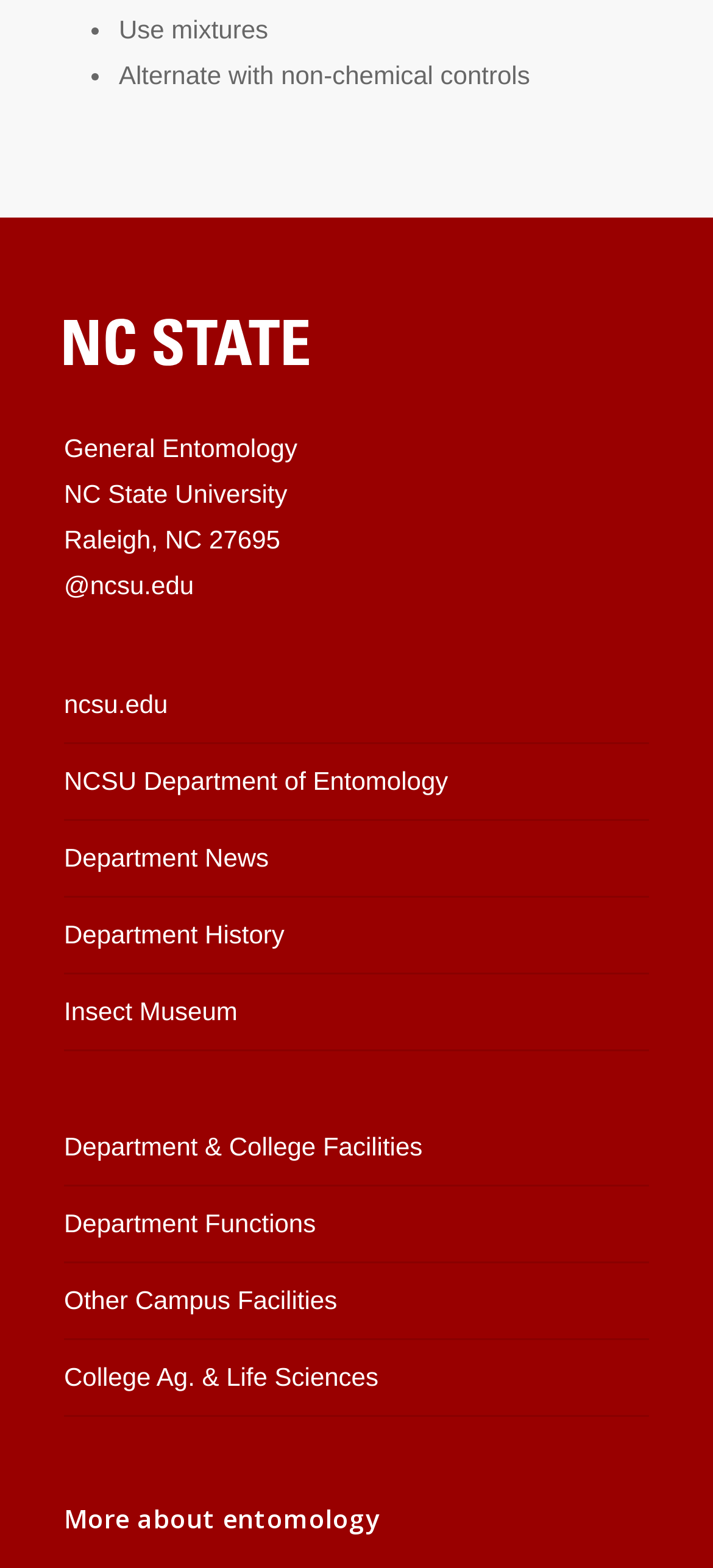Show the bounding box coordinates for the HTML element as described: "Other Campus Facilities".

[0.09, 0.82, 0.473, 0.839]